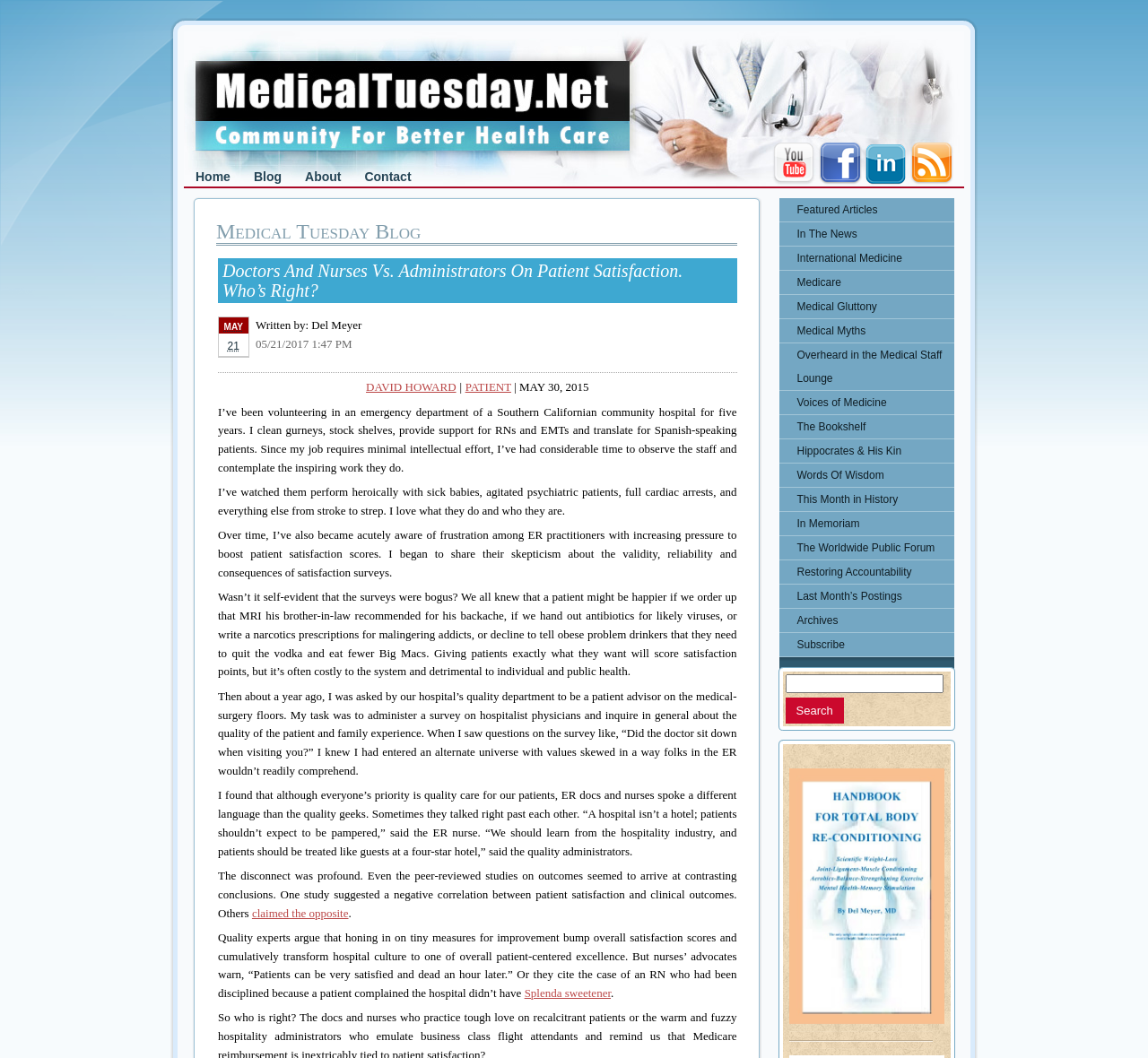Articulate a complete and detailed caption of the webpage elements.

This webpage is about Medical Tuesday, a community focused on better healthcare. At the top, there are four links: "Home", "Blog", "About", and "Contact". Below these links, there is a table with four cells, each containing a link and an image. The links are not labeled, but the images suggest they may be related to social media or online platforms.

The main content of the page is a blog post titled "Doctors And Nurses Vs. Administrators On Patient Satisfaction. Who’s Right?" The post is dated June 27, 2011, and has a comment from May 21, 2017. The article discusses the differences in perspective between medical professionals and administrators on patient satisfaction surveys. The author, David Howard, shares their experience volunteering in an emergency department and observing the frustration among ER practitioners with the pressure to boost patient satisfaction scores.

The post is divided into several paragraphs, with the author expressing their skepticism about the validity and reliability of satisfaction surveys. They argue that giving patients what they want may score satisfaction points but can be costly to the system and detrimental to individual and public health. The author also mentions their experience as a patient advisor on the medical-surgery floors, where they saw questions on the survey that seemed unrelated to quality care.

On the right side of the page, there is a long list of links to various categories, including "Featured Articles", "In The News", "International Medicine", and "Medical Myths", among others. There is also a search bar at the bottom of the page, where users can search for specific topics.

Overall, the webpage appears to be a blog or online publication focused on discussing healthcare issues and promoting better healthcare practices.